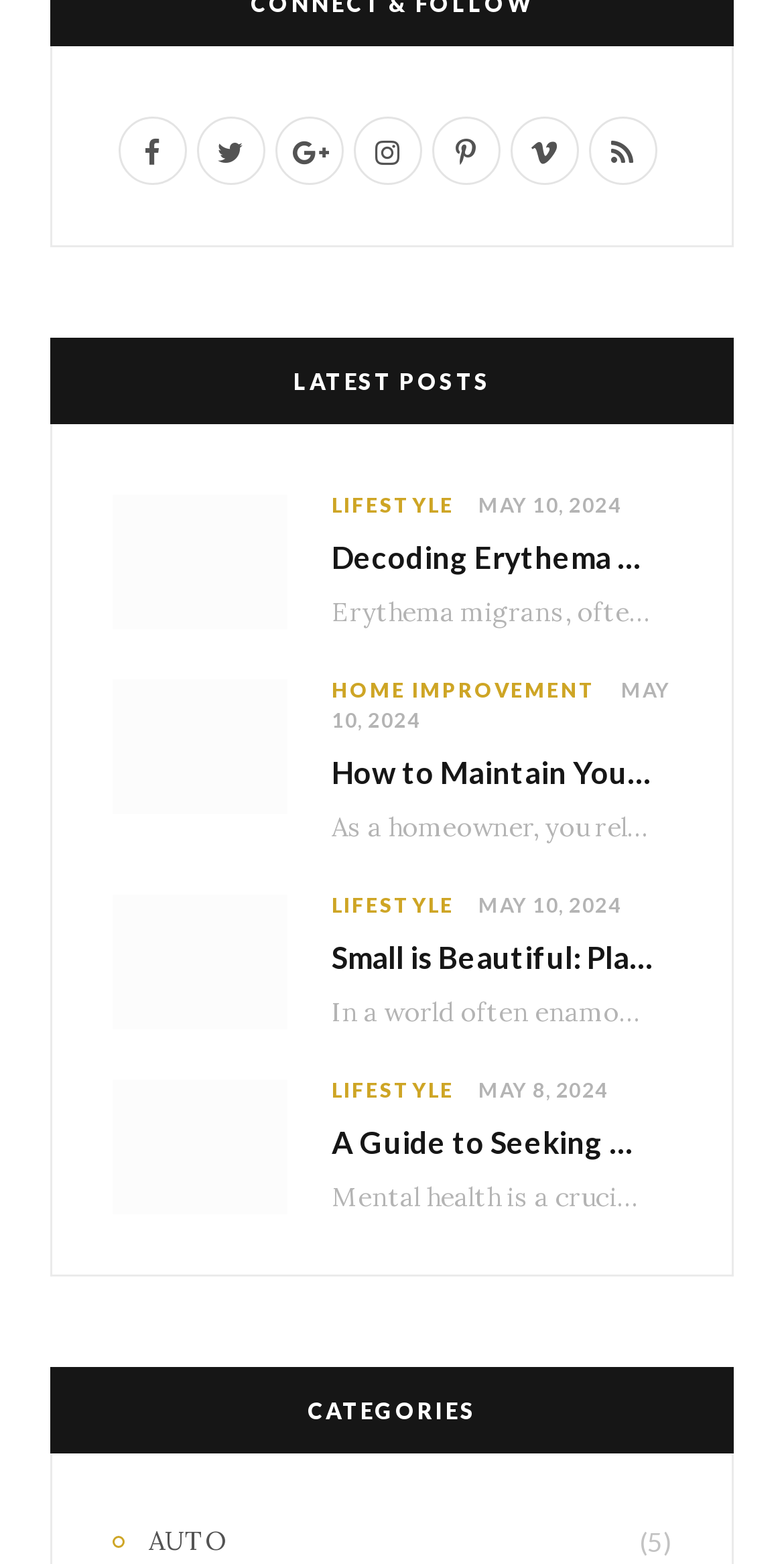Find the bounding box coordinates of the element I should click to carry out the following instruction: "Check the post published on MAY 10, 2024".

[0.61, 0.315, 0.792, 0.33]